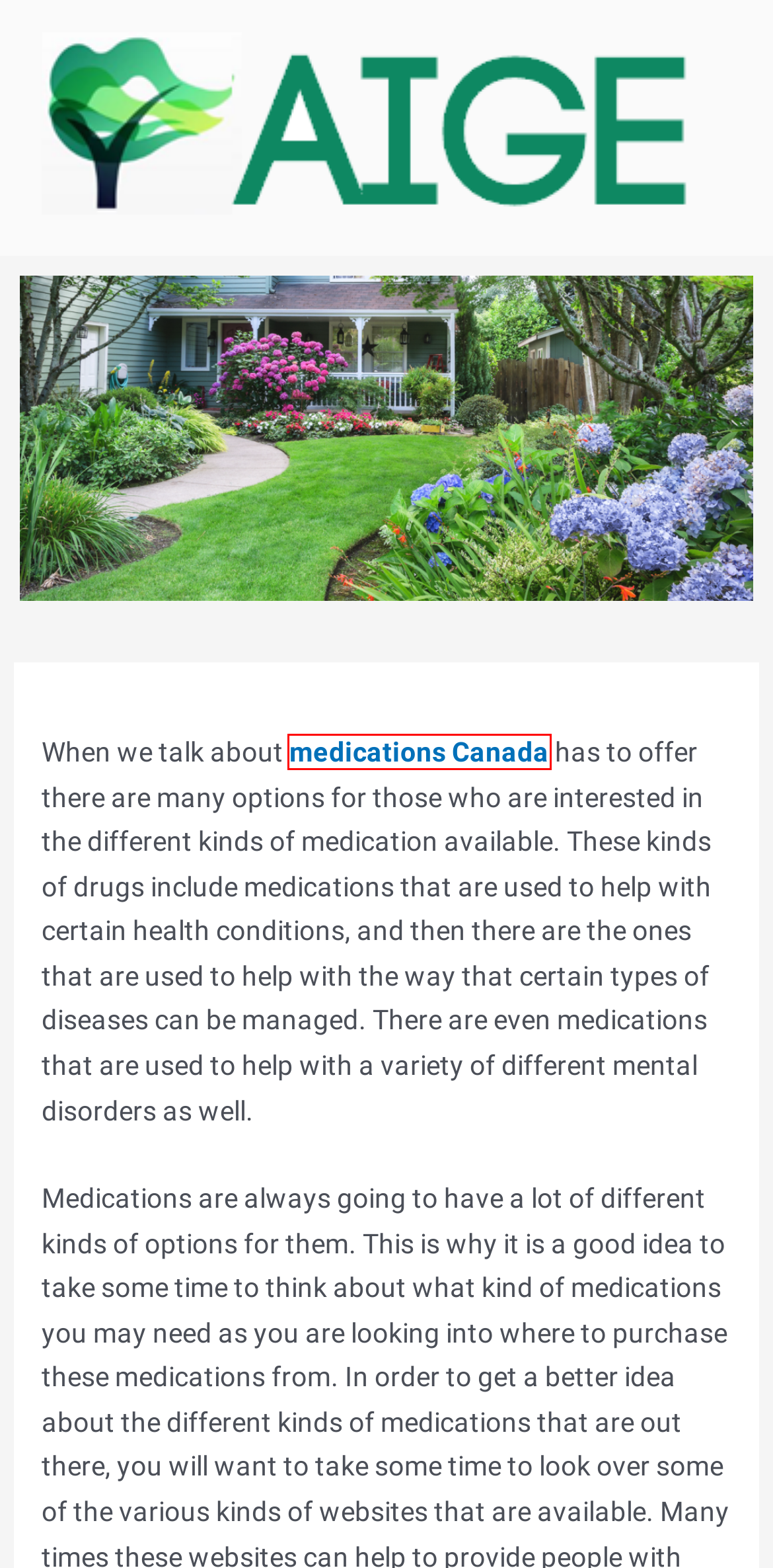You see a screenshot of a webpage with a red bounding box surrounding an element. Pick the webpage description that most accurately represents the new webpage after interacting with the element in the red bounding box. The options are:
A. Leather Satchel for Men – AIGE
B. Synapse Xt Review – What You Should Know About the Weight Loss Supplement – AIGE
C. How to Negotiate – Developing Your Negotiation Skills – AIGE
D. Medications Canada Profile, FREE Rx coupons, Prices & Reviews
E. What Is Car Detailing? – AIGE
F. Preschool Boise Idaho – AIGE
G. Bluehost Review – AIGE
H. Urologist Melbourne – Dr Darren Katz, Dr Bassem Eldaif, and Dr Anita Clarke – AIGE

D